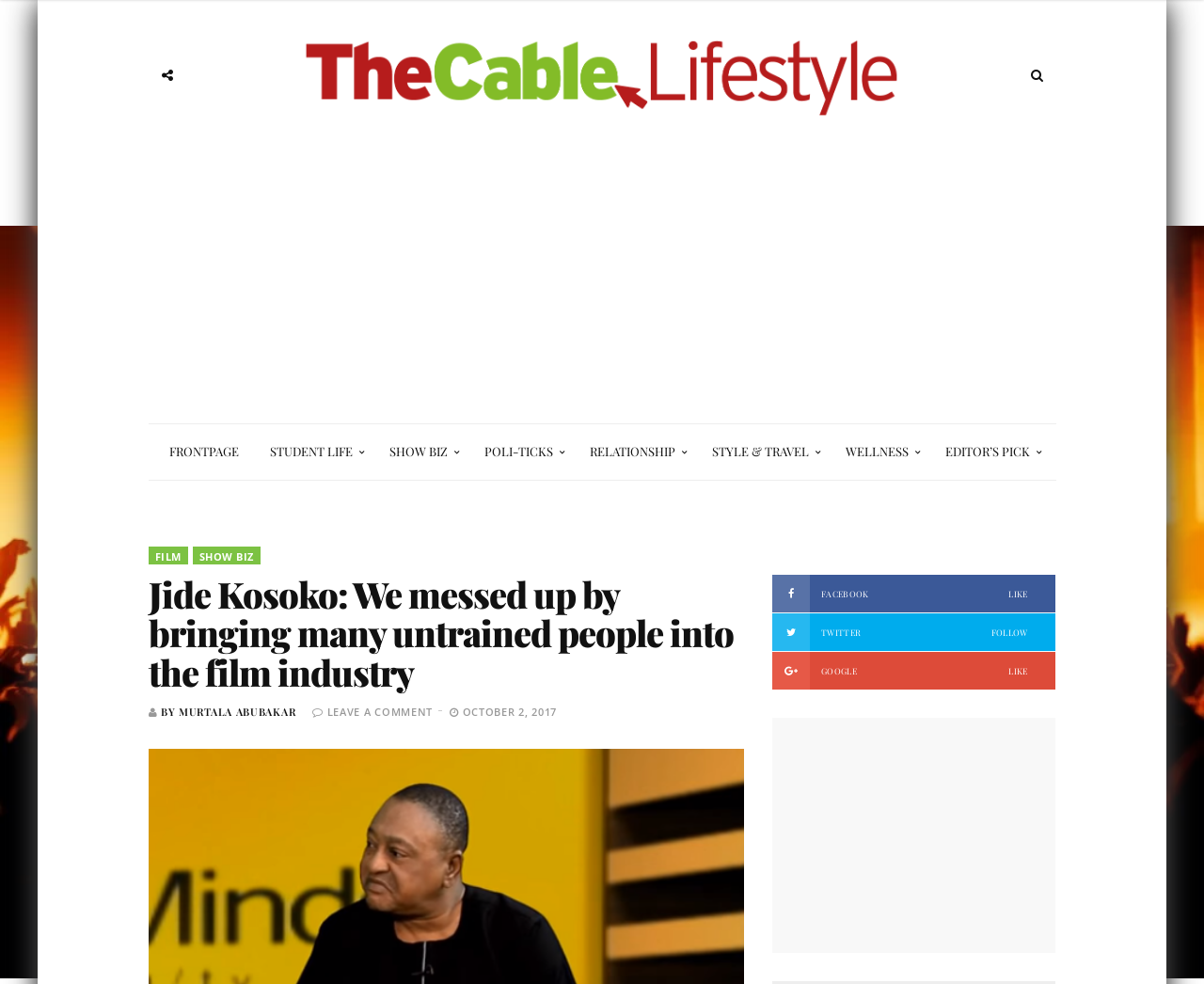Please locate the UI element described by "Style & Travel" and provide its bounding box coordinates.

[0.579, 0.431, 0.688, 0.487]